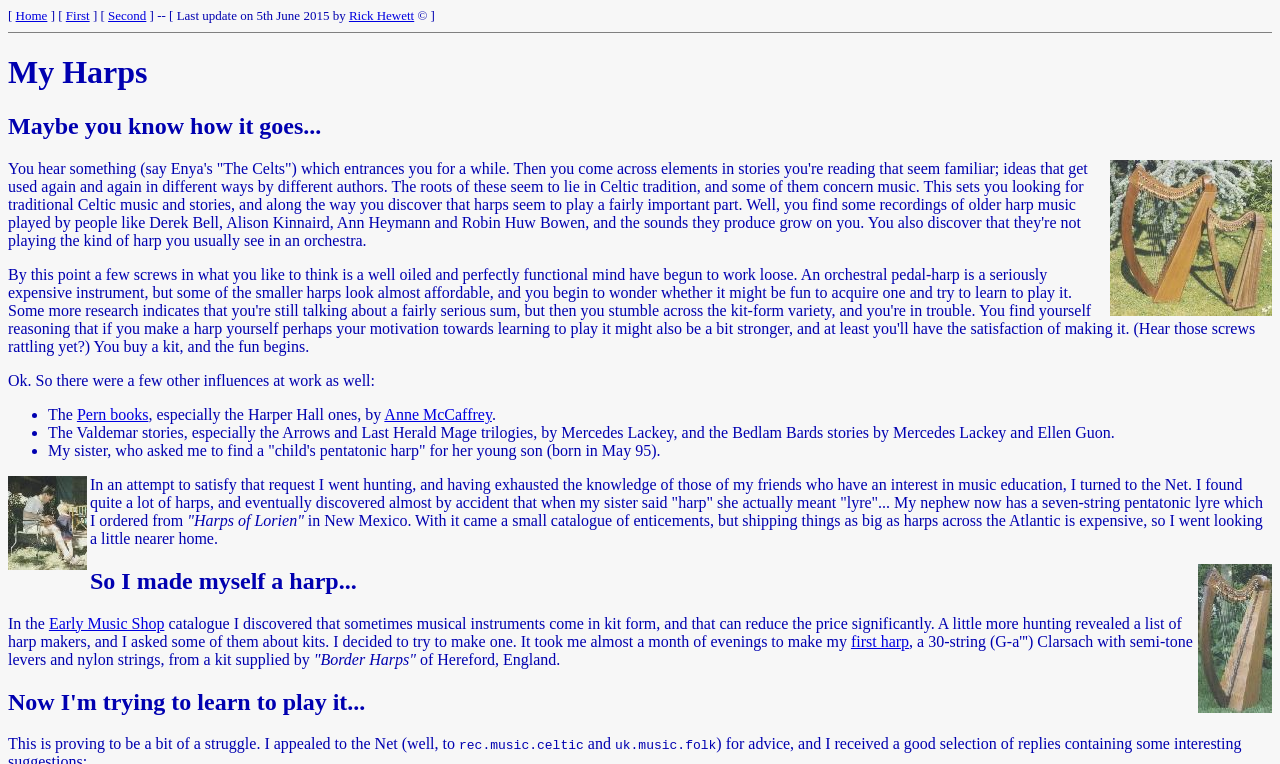Please identify the bounding box coordinates of the clickable area that will fulfill the following instruction: "Click on the 'Rick Hewett' link". The coordinates should be in the format of four float numbers between 0 and 1, i.e., [left, top, right, bottom].

[0.273, 0.01, 0.324, 0.03]